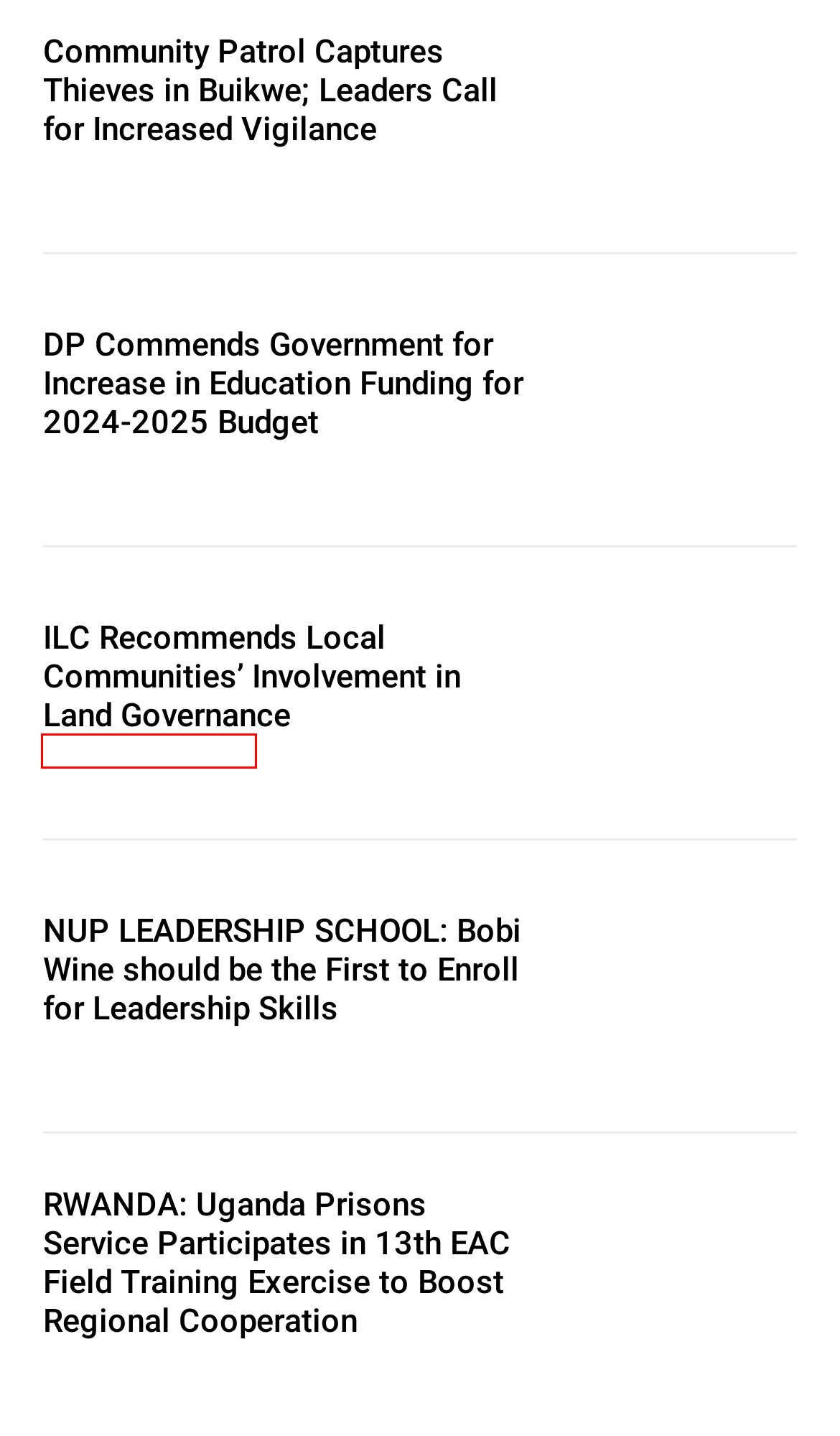You are presented with a screenshot of a webpage with a red bounding box. Select the webpage description that most closely matches the new webpage after clicking the element inside the red bounding box. The options are:
A. Politics - Explorer Uganda
B. National News - Explorer Uganda
C. International News - Explorer Uganda
D. URA Engages West Nile Leaders to Promote Tax Compliance, Curb Smuggling - Explorer Uganda
E. National Forest Authority - Explorer Uganda
F. Regional - Explorer Uganda
G. Novie Allens Ladu - Explorer Uganda
H. UGANDA NEWS - Explorer Uganda

C